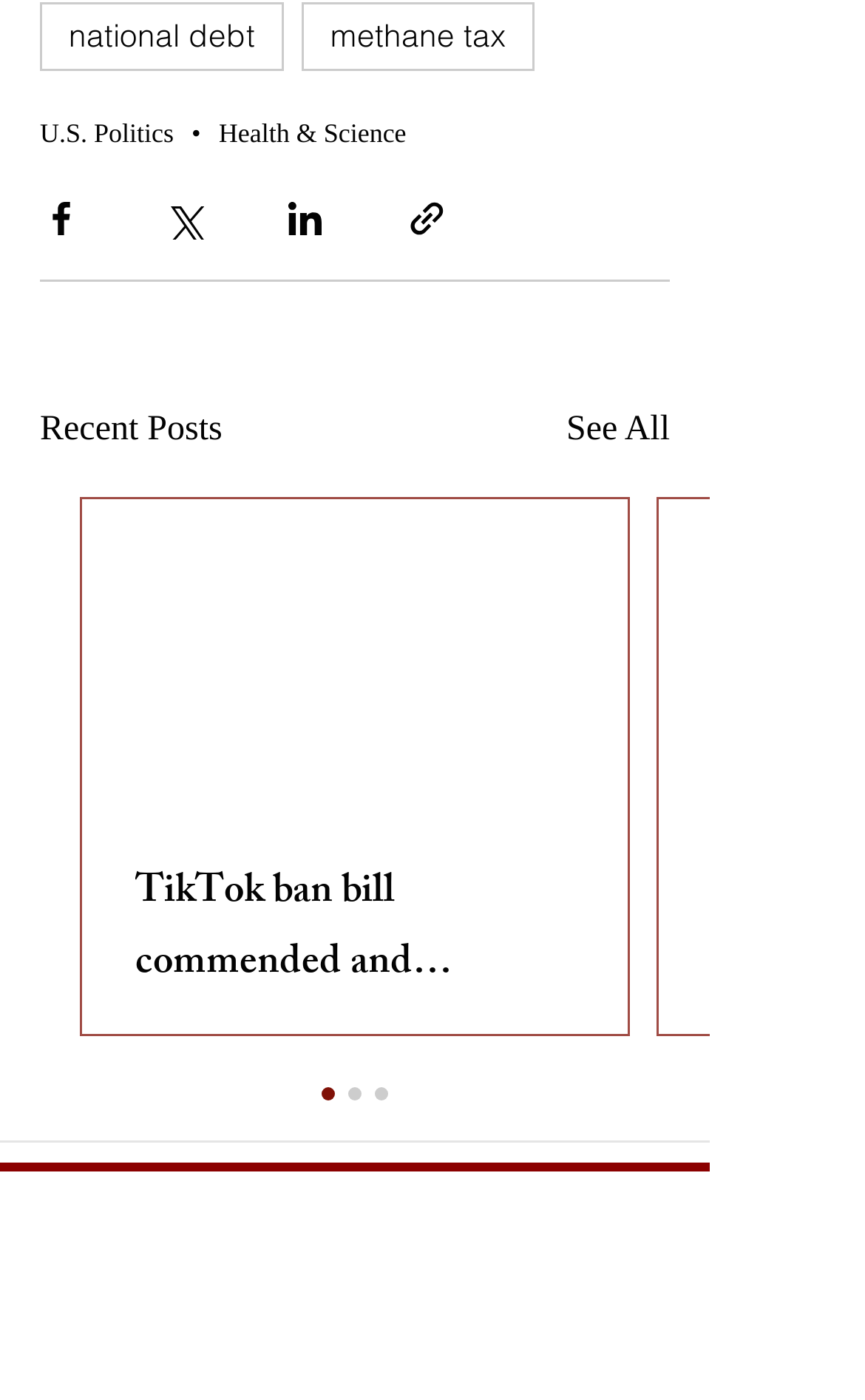Please locate the bounding box coordinates for the element that should be clicked to achieve the following instruction: "View recent posts". Ensure the coordinates are given as four float numbers between 0 and 1, i.e., [left, top, right, bottom].

[0.046, 0.288, 0.257, 0.326]